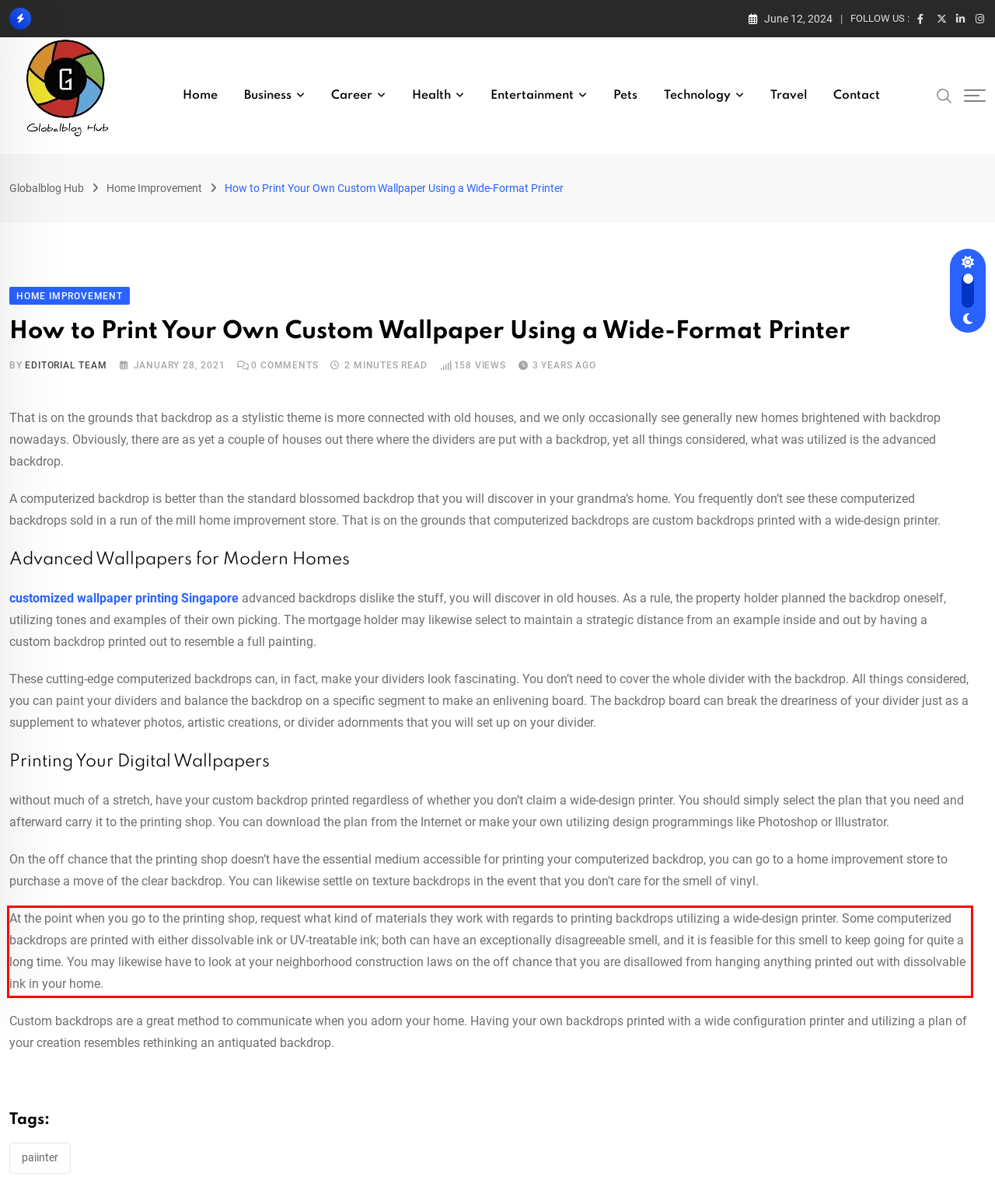Locate the red bounding box in the provided webpage screenshot and use OCR to determine the text content inside it.

At the point when you go to the printing shop, request what kind of materials they work with regards to printing backdrops utilizing a wide-design printer. Some computerized backdrops are printed with either dissolvable ink or UV-treatable ink; both can have an exceptionally disagreeable smell, and it is feasible for this smell to keep going for quite a long time. You may likewise have to look at your neighborhood construction laws on the off chance that you are disallowed from hanging anything printed out with dissolvable ink in your home.